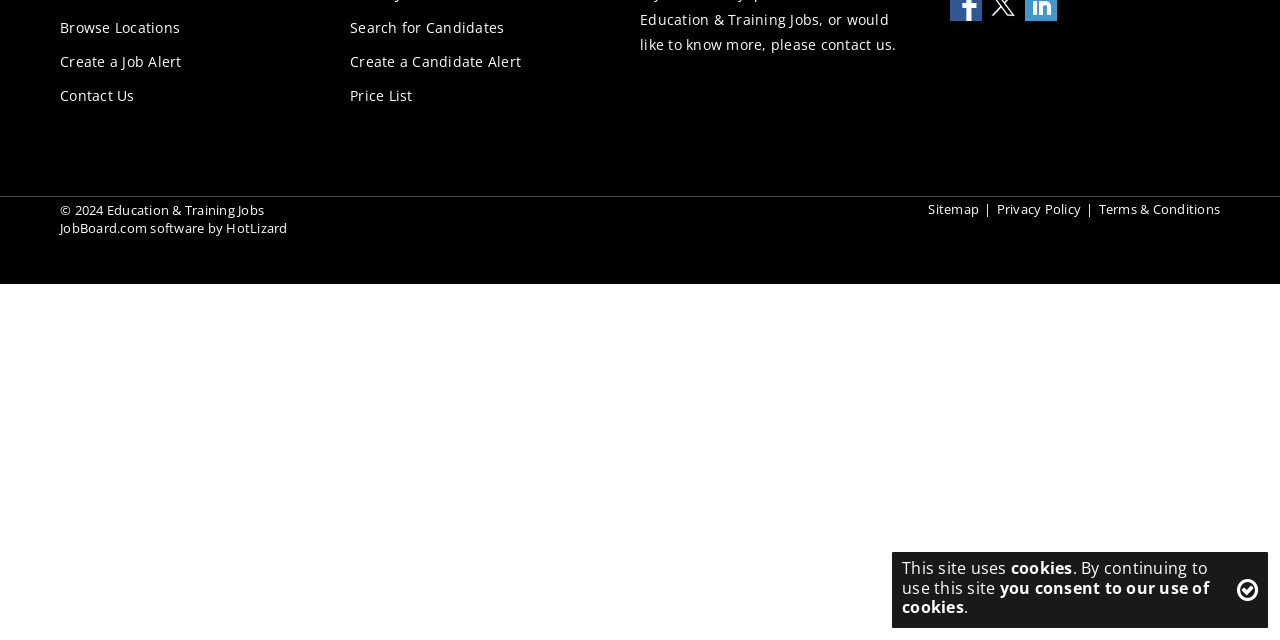Locate the bounding box coordinates of the UI element described by: "Search for Candidates". Provide the coordinates as four float numbers between 0 and 1, formatted as [left, top, right, bottom].

[0.273, 0.023, 0.394, 0.064]